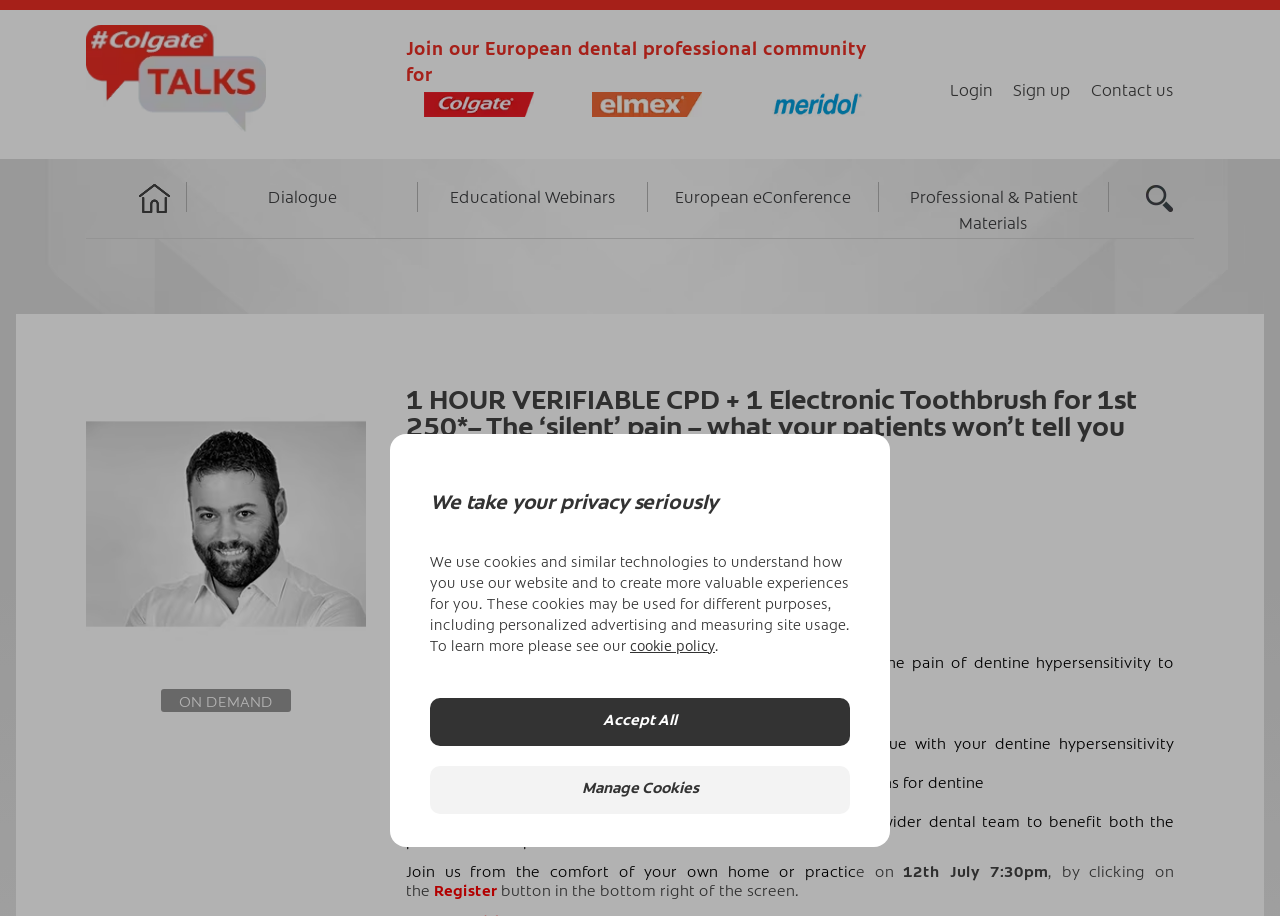What is the aim of the webinar?
Using the visual information from the image, give a one-word or short-phrase answer.

To help relieve patients from dentine hypersensitivity